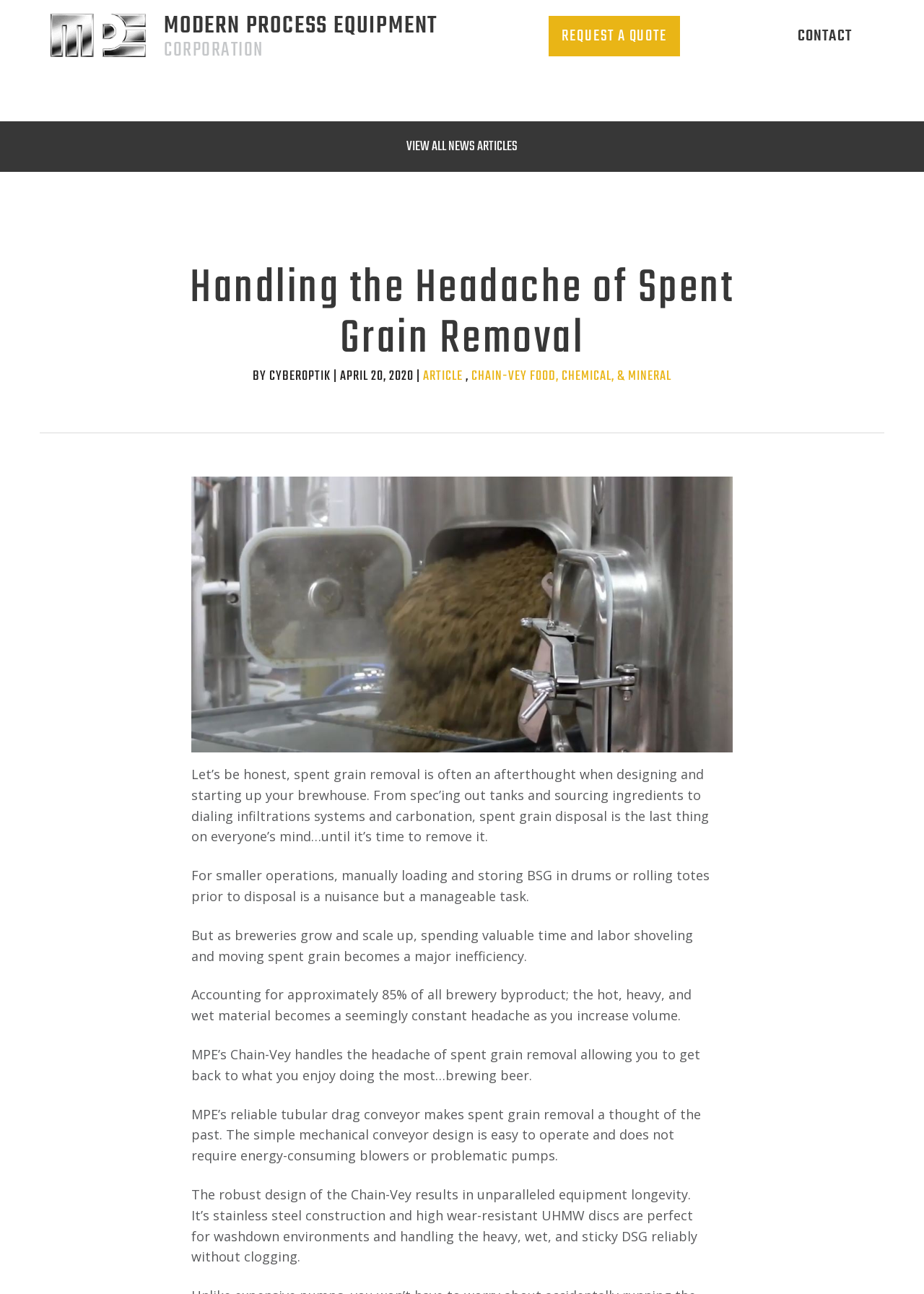What is the purpose of MPE's Chain-Vey?
Can you offer a detailed and complete answer to this question?

According to the webpage, MPE's Chain-Vey is designed to handle the headache of spent grain removal, allowing breweries to focus on brewing beer. It is a reliable tubular drag conveyor that makes spent grain removal a thought of the past.